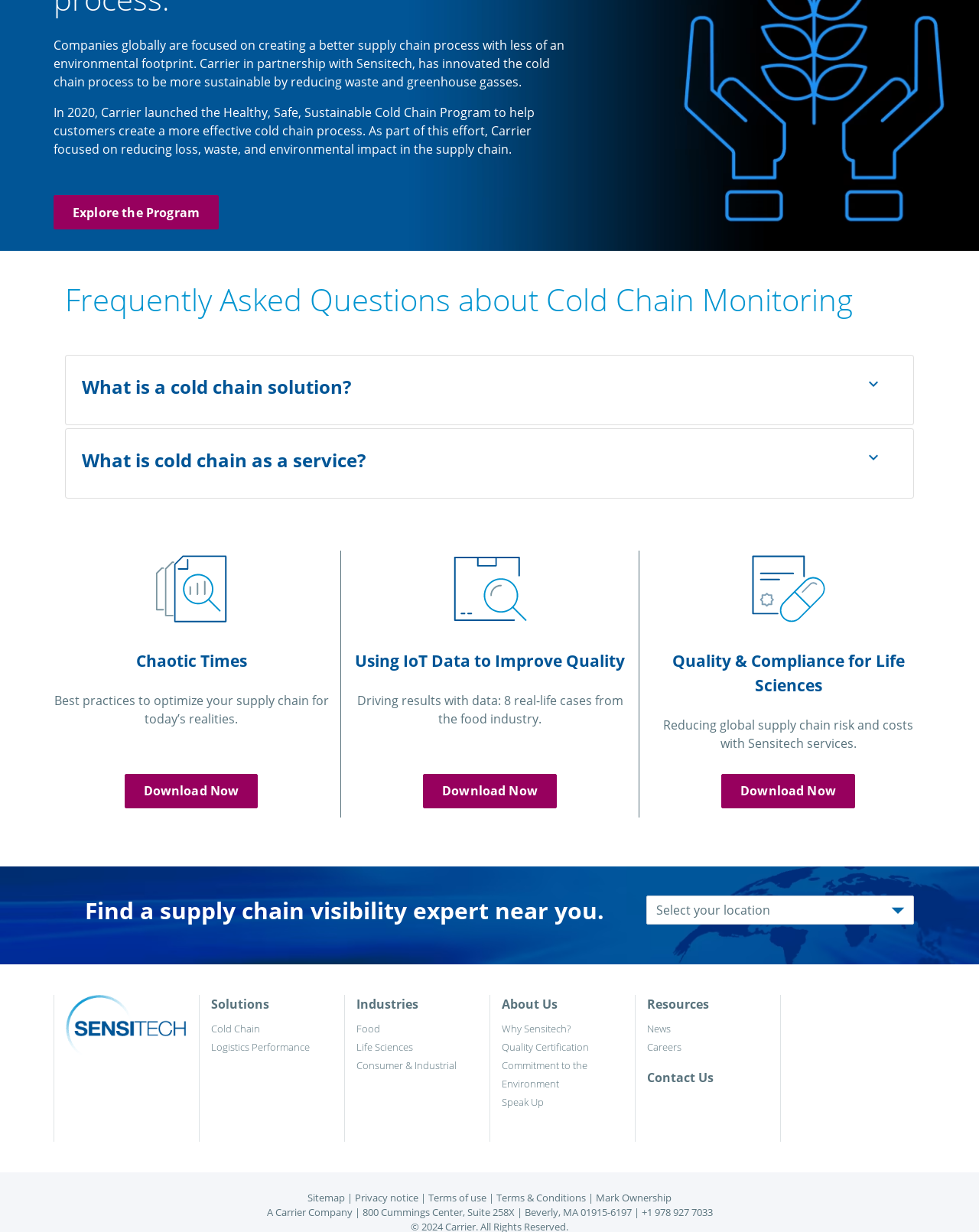Find the bounding box of the UI element described as: "Speak Up". The bounding box coordinates should be given as four float values between 0 and 1, i.e., [left, top, right, bottom].

[0.512, 0.887, 0.637, 0.902]